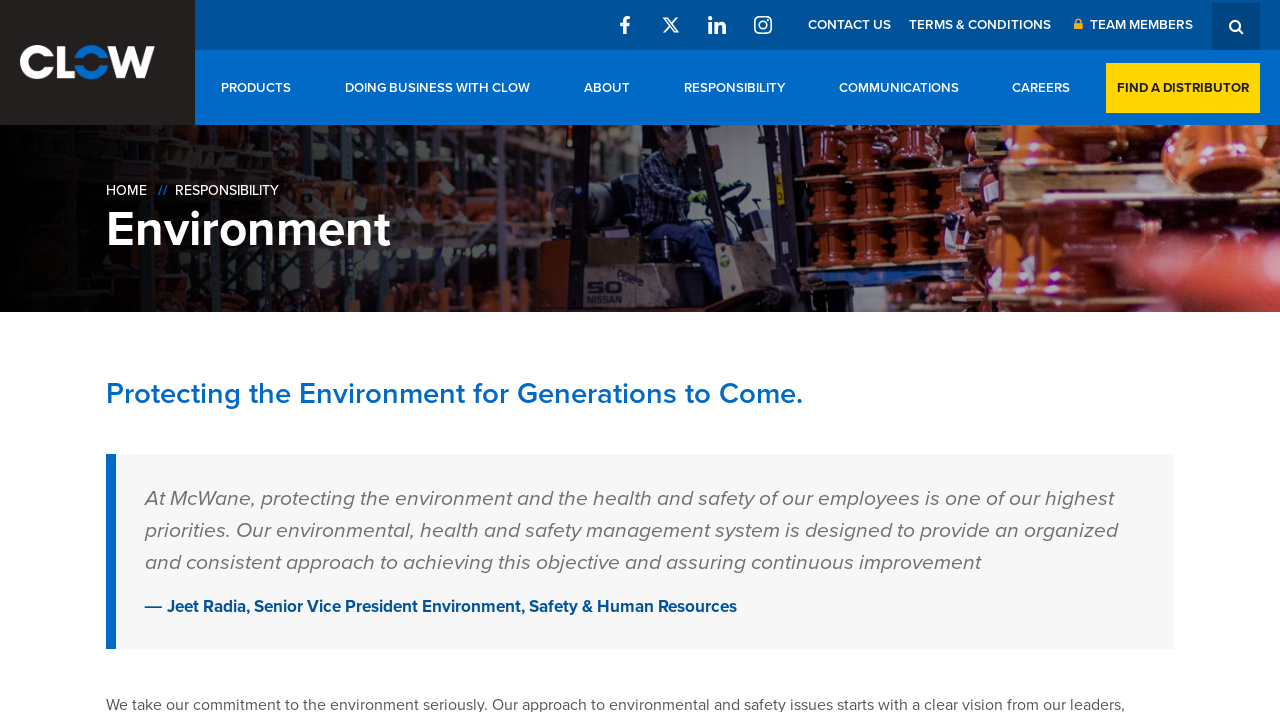Kindly determine the bounding box coordinates for the area that needs to be clicked to execute this instruction: "Click on CONTACT US".

[0.631, 0.02, 0.696, 0.048]